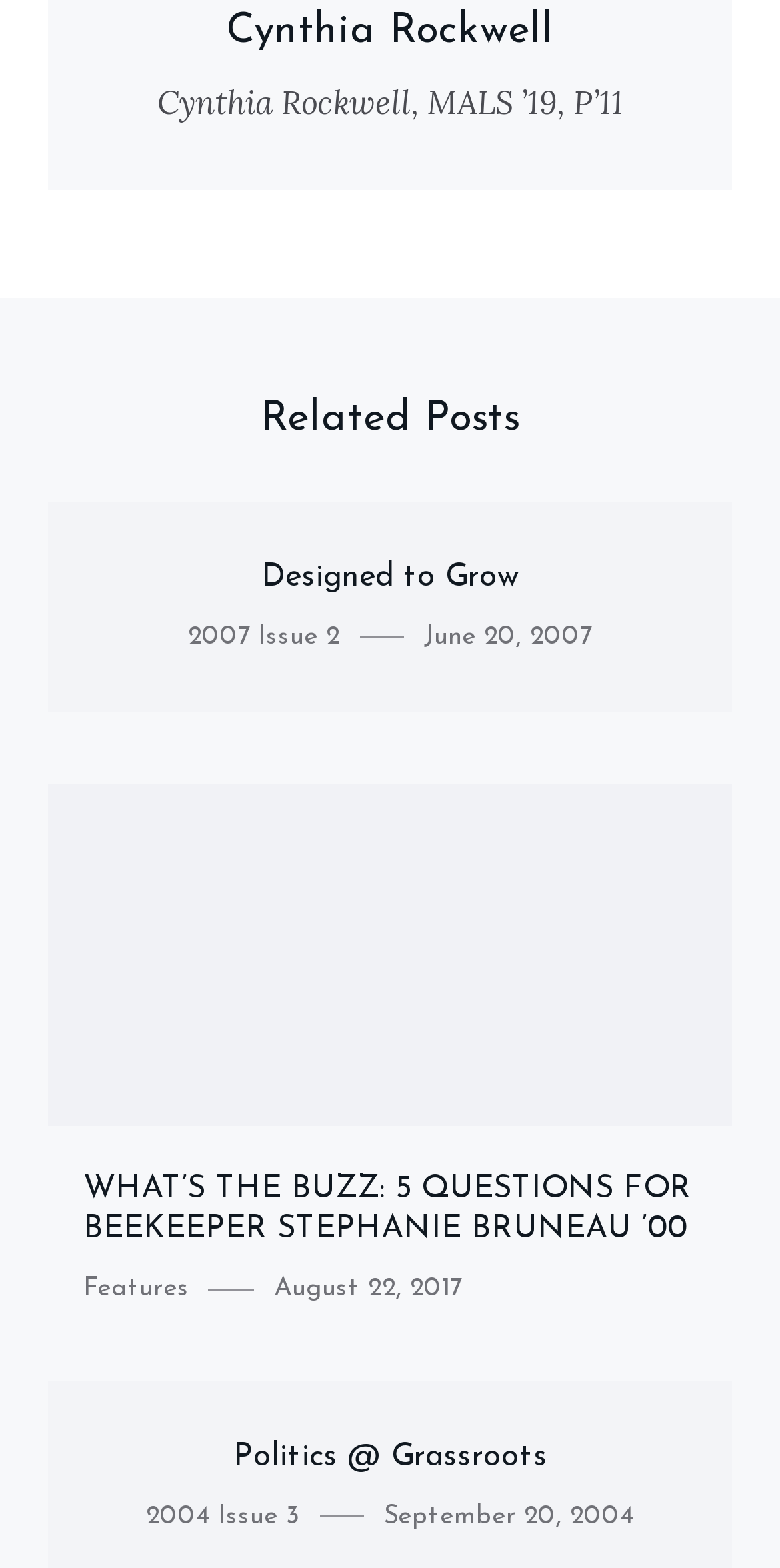Can you find the bounding box coordinates for the element to click on to achieve the instruction: "View the post WHAT’S THE BUZZ: 5 QUESTIONS FOR BEEKEEPER STEPHANIE BRUNEAU ’00"?

[0.107, 0.749, 0.886, 0.795]